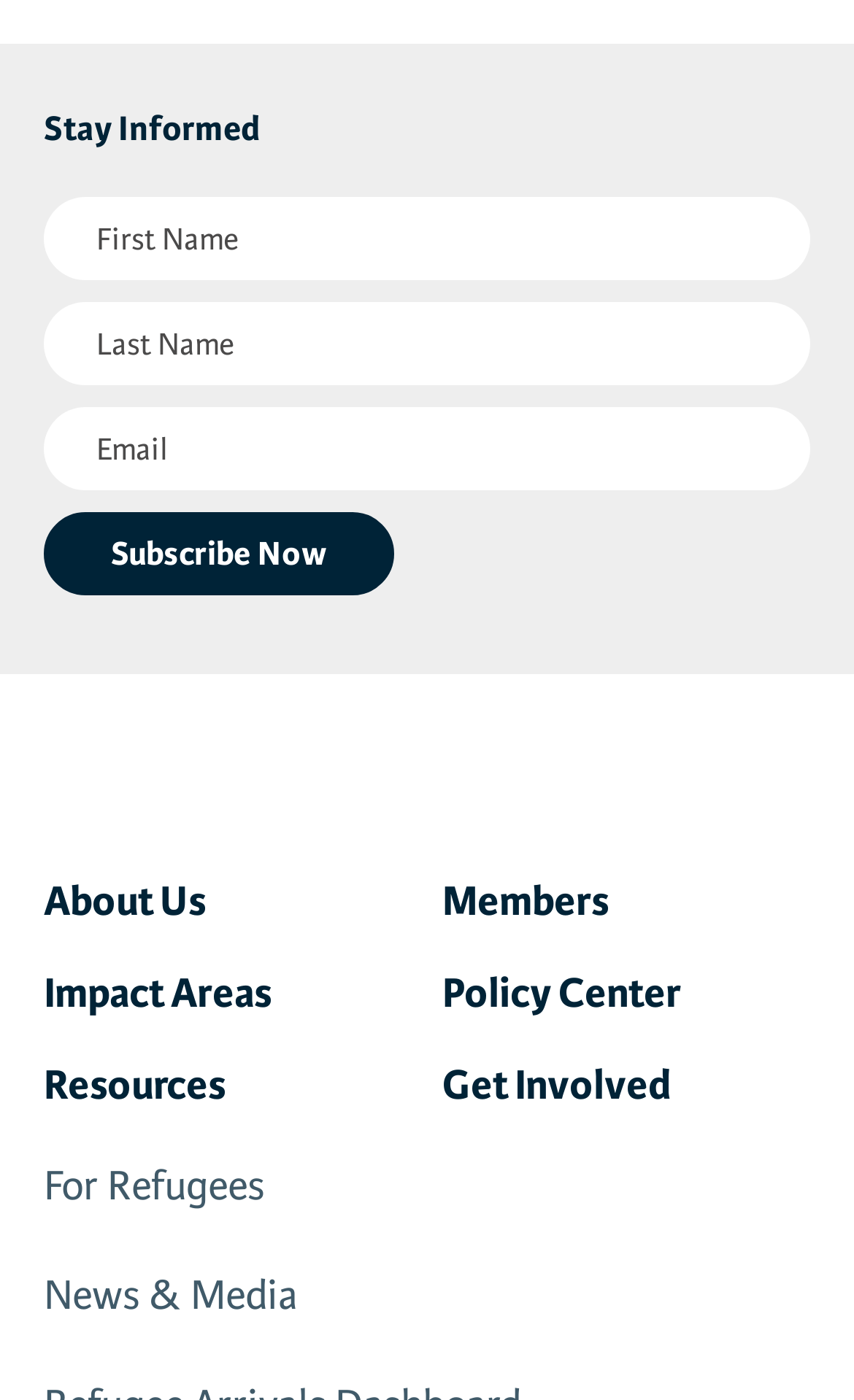Find the bounding box coordinates for the HTML element described as: "name="email" placeholder="Email:*"". The coordinates should consist of four float values between 0 and 1, i.e., [left, top, right, bottom].

None